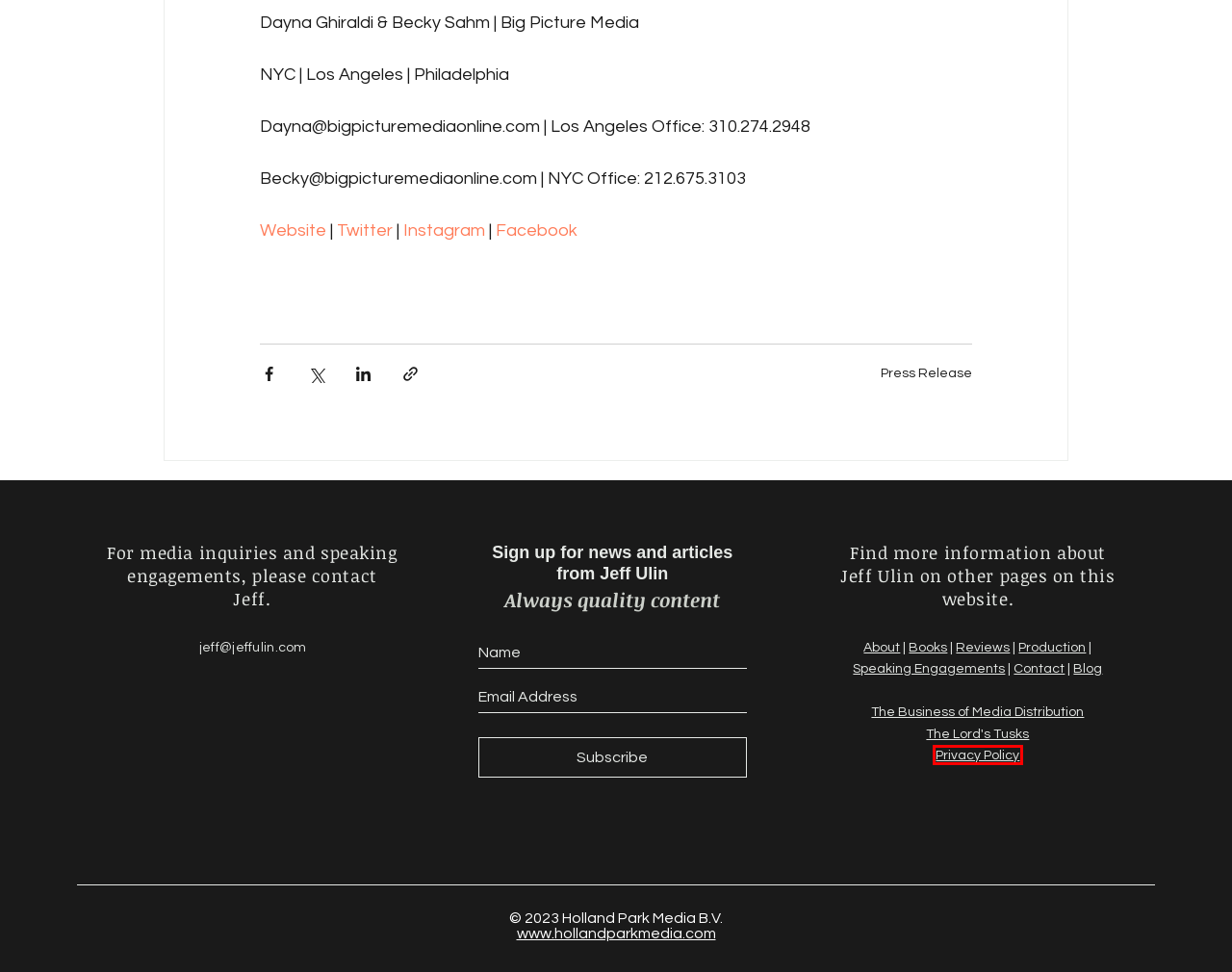You have a screenshot of a webpage with an element surrounded by a red bounding box. Choose the webpage description that best describes the new page after clicking the element inside the red bounding box. Here are the candidates:
A. Speaking | Jeff Ulin Author of The Business of Media Distribution
B. Media and Marketing Skillhouse | Holland  Park Media
C. Production | Jeff Ulin Author of The Business of Media Distribution
D. Available Now - 3rd Edition of Business of Media Distribution
E. Privacy Policy | Jeff Ulin - 'Business of Media Distribution'
F. Jeff Ulin - IMDb
G. Jeff Ulin | Author of The Lord's Tusks
H. Reviews | Jeff Ulin Author of The Business of Media Distribution

E